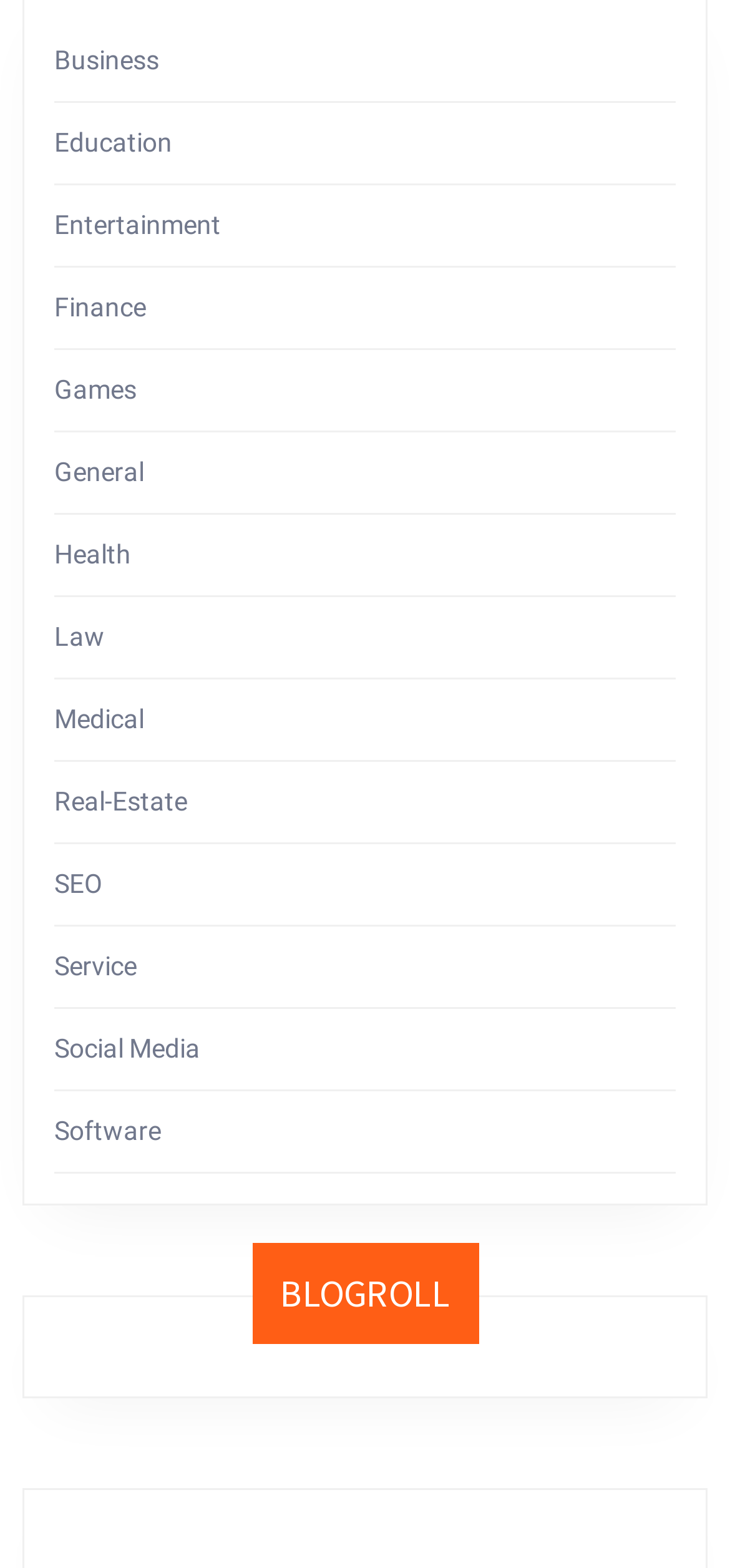Determine the bounding box coordinates of the clickable element to complete this instruction: "Send an email to Shdoula850@gmail.com". Provide the coordinates in the format of four float numbers between 0 and 1, [left, top, right, bottom].

None